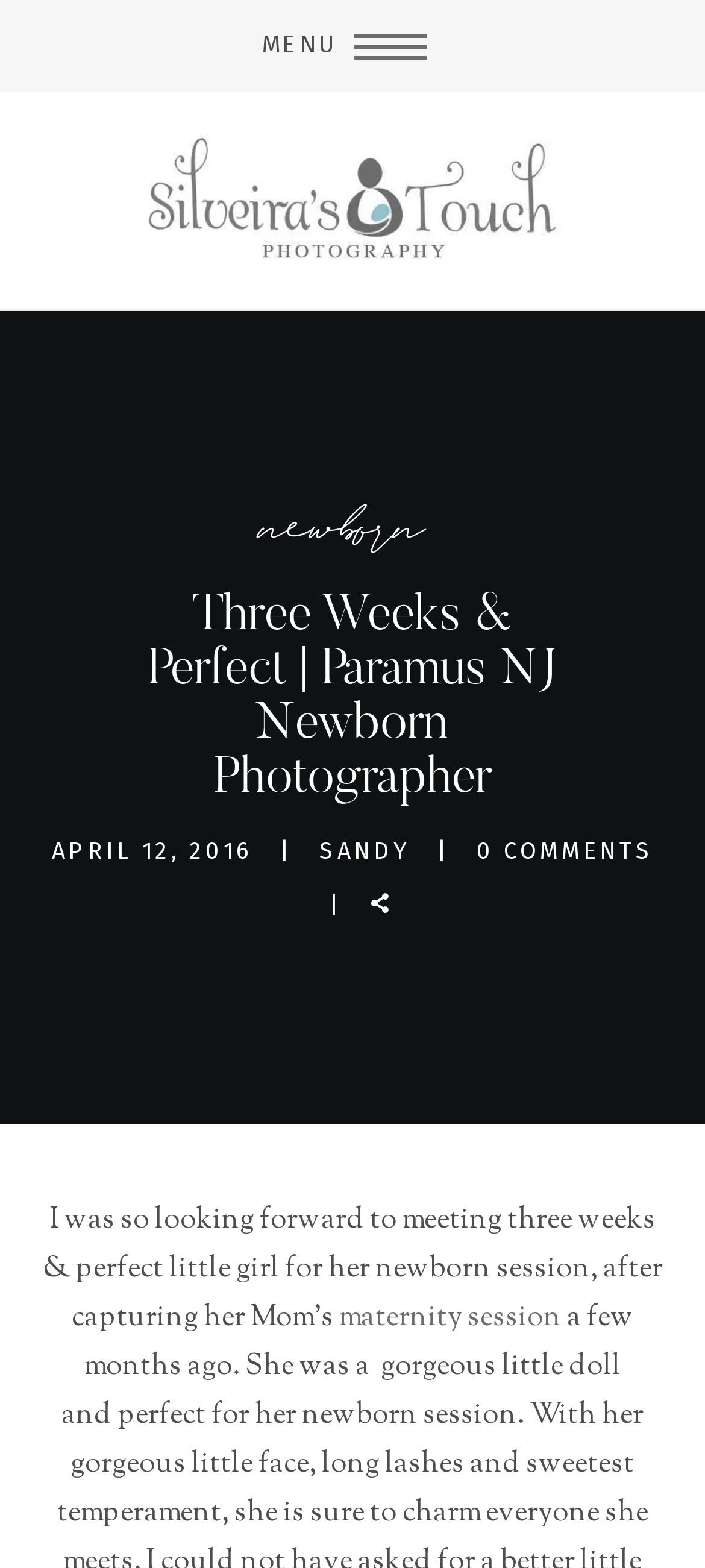What is the date of the blog post?
Please provide a detailed and thorough answer to the question.

The date of the blog post can be found in the StaticText element with the content 'APRIL 12, 2016', which is located at the top of the webpage.